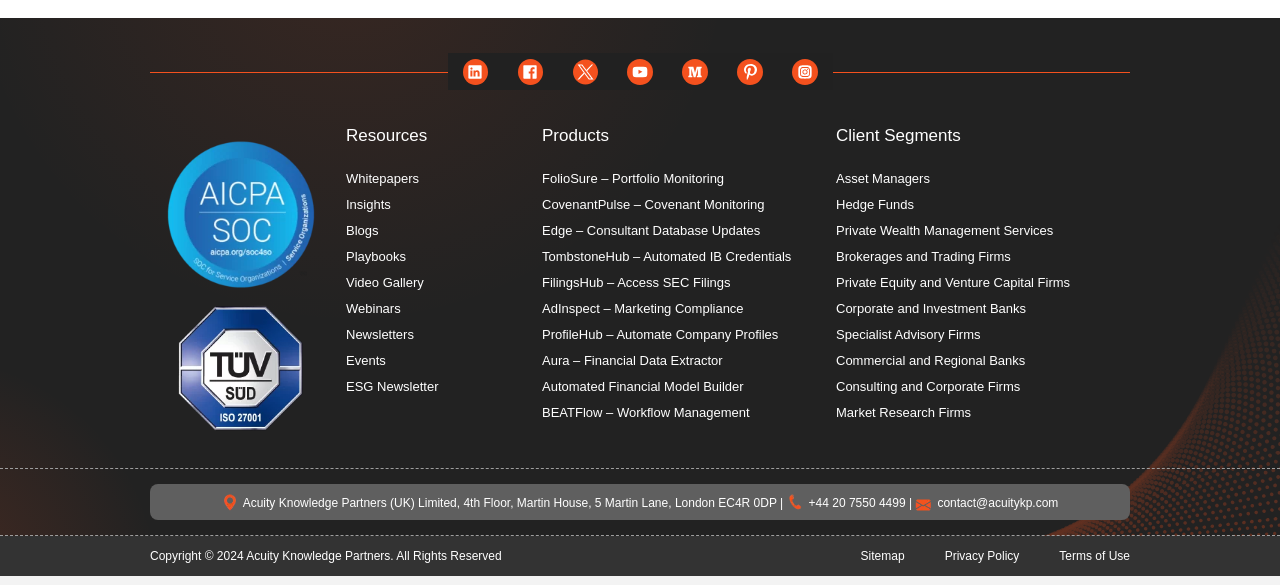What is the phone number listed for contact?
Using the image, provide a concise answer in one word or a short phrase.

+44 20 7550 4499